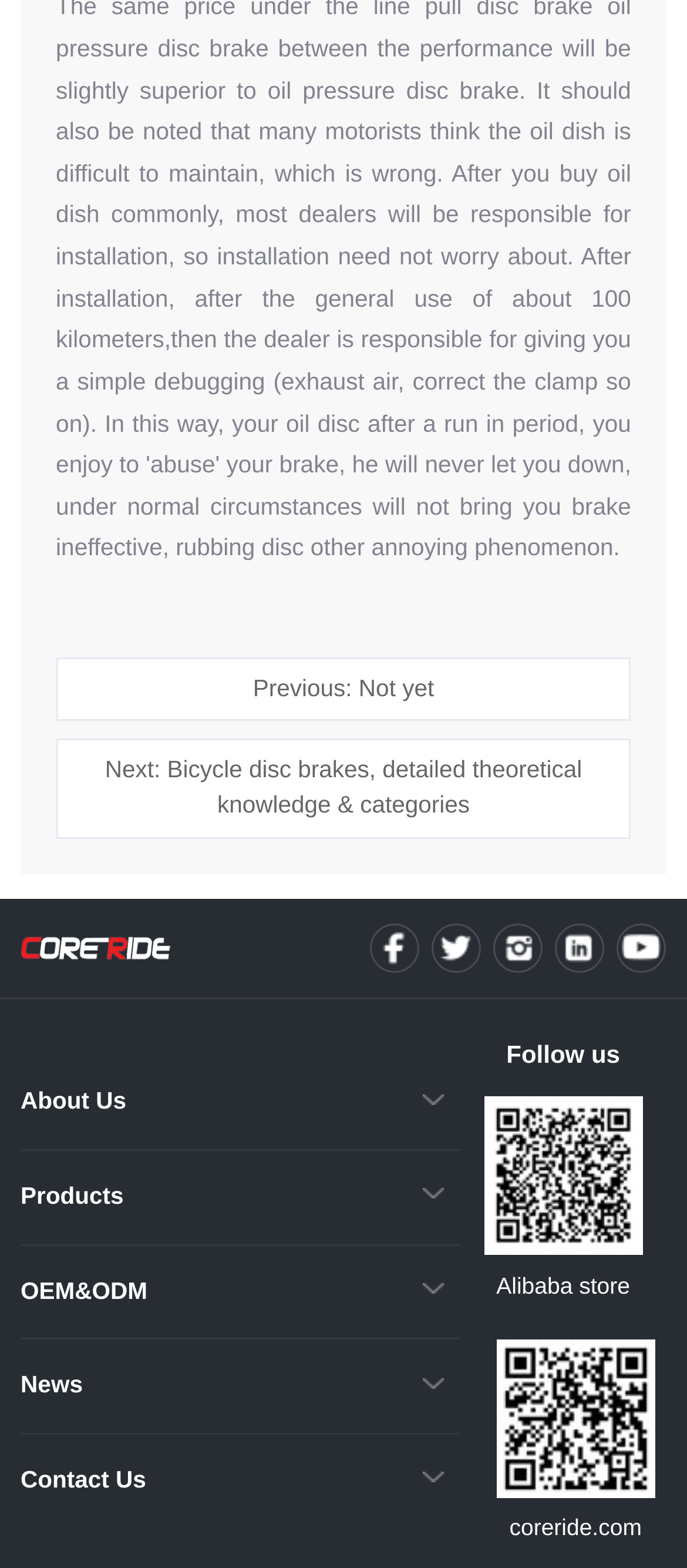Using the webpage screenshot, locate the HTML element that fits the following description and provide its bounding box: "About Us".

[0.03, 0.69, 0.184, 0.717]